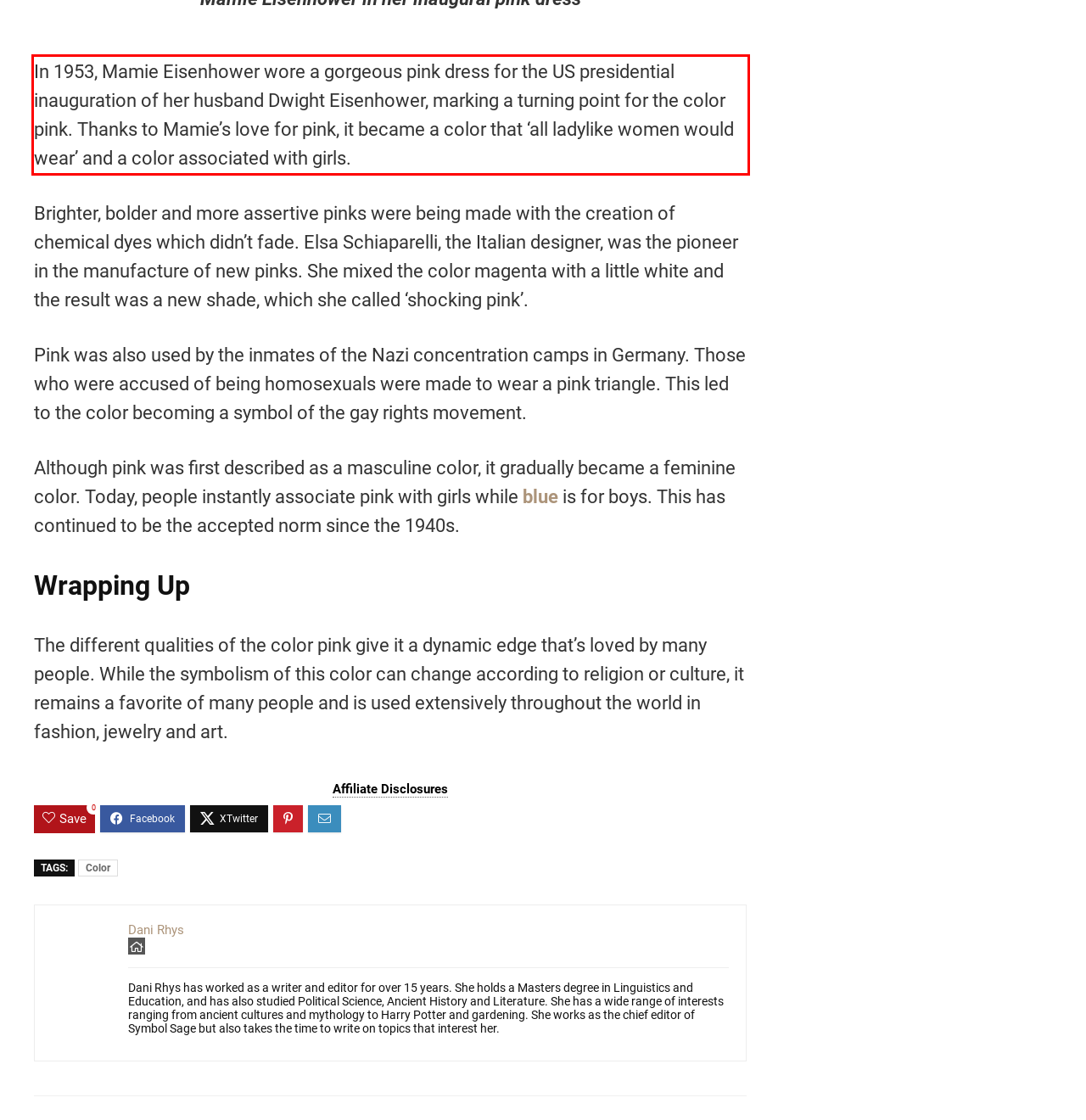Given a webpage screenshot, locate the red bounding box and extract the text content found inside it.

In 1953, Mamie Eisenhower wore a gorgeous pink dress for the US presidential inauguration of her husband Dwight Eisenhower, marking a turning point for the color pink. Thanks to Mamie’s love for pink, it became a color that ‘all ladylike women would wear’ and a color associated with girls.